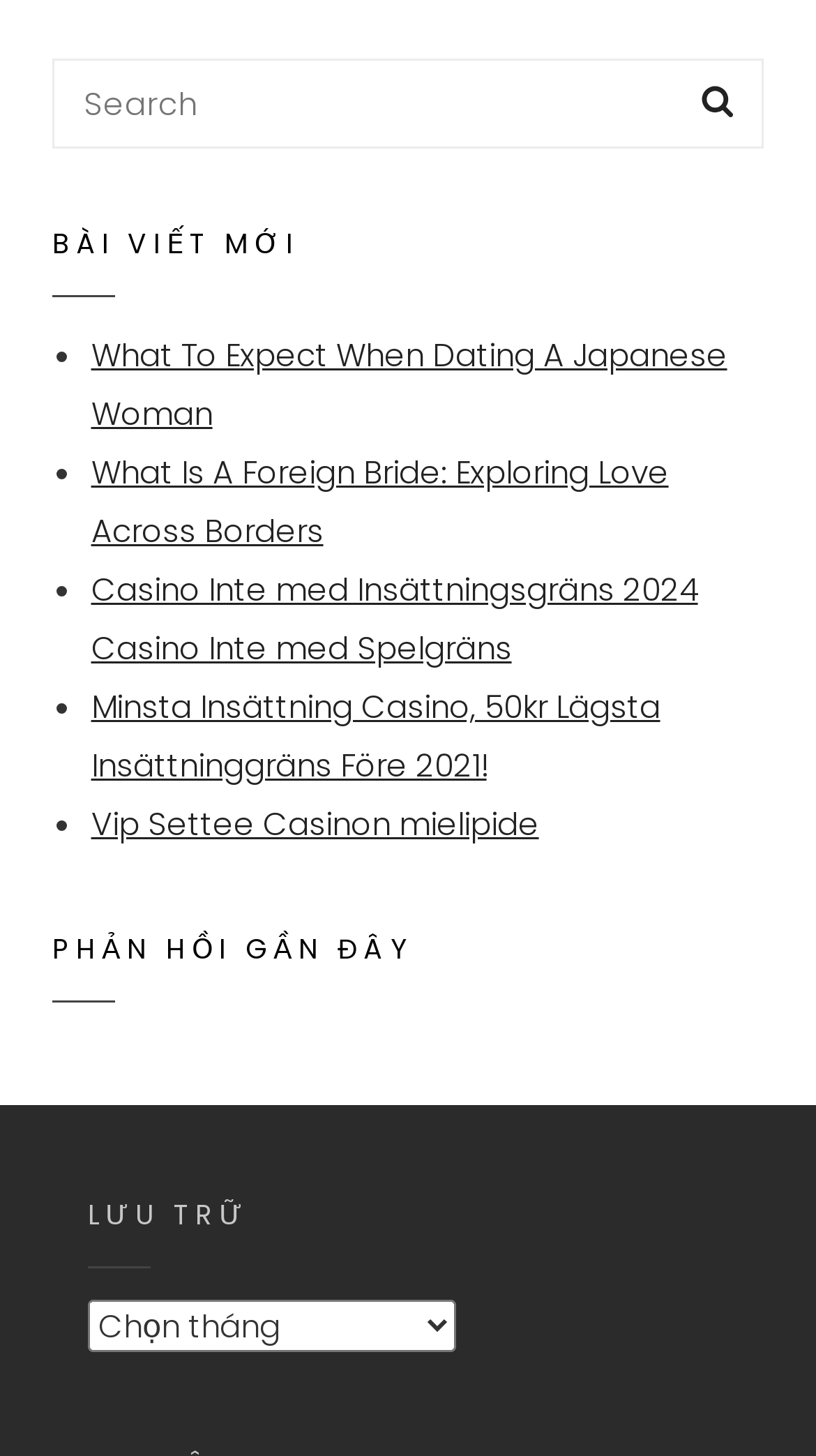Respond to the question below with a single word or phrase:
What is the purpose of the search box?

Search for articles